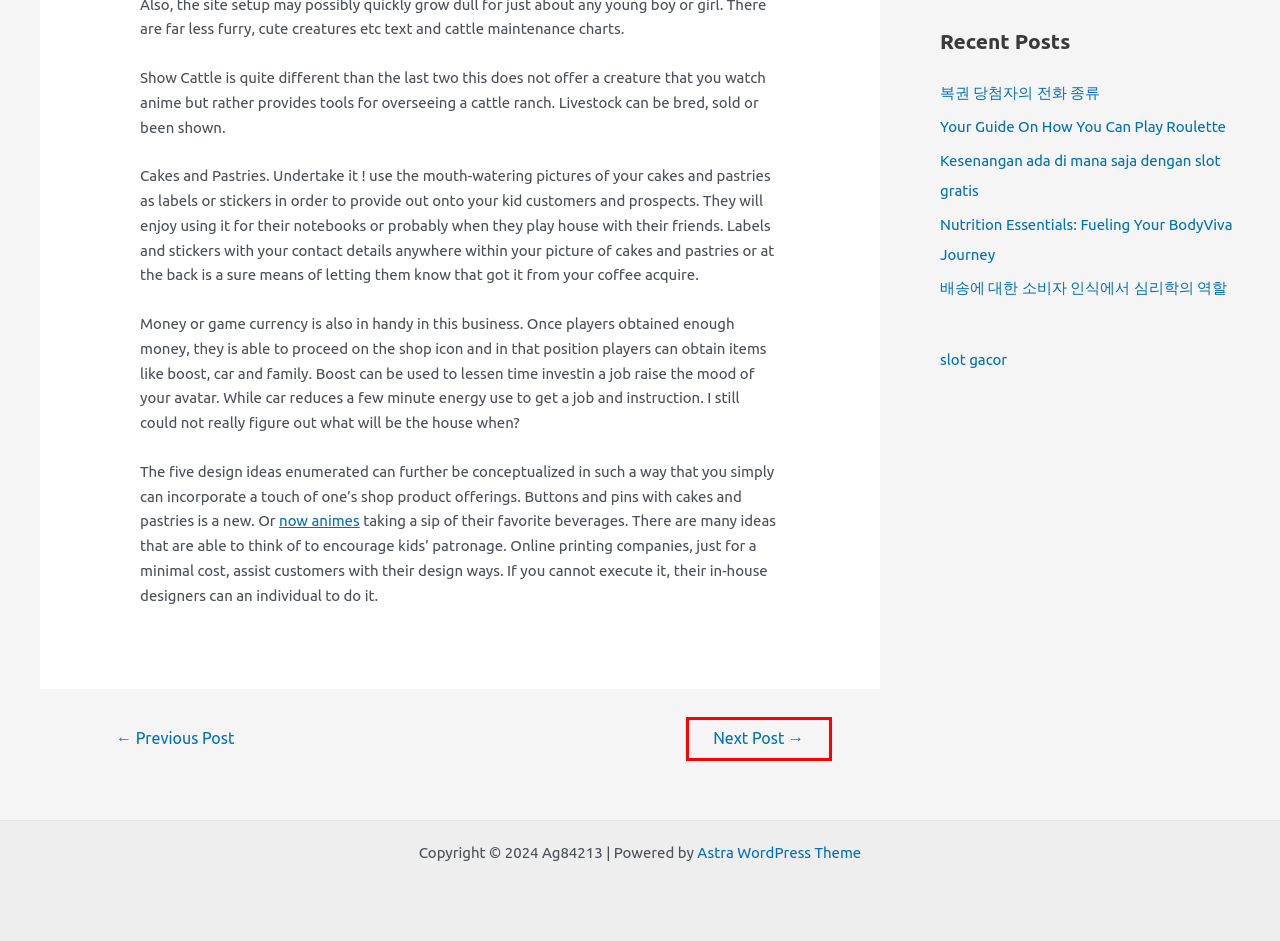Provided is a screenshot of a webpage with a red bounding box around an element. Select the most accurate webpage description for the page that appears after clicking the highlighted element. Here are the candidates:
A. Ulasan Slot Video Monopoli – Ag84213
B. Sofa Bed Shopping Tips – Ag84213
C. 복권 당첨자의 전화 종류 – Ag84213
D. Nutrition Essentials: Fueling Your BodyViva Journey – Ag84213
E. ﻿Kesenangan ada di mana saja dengan slot gratis – Ag84213
F. 배송에 대한 소비자 인식에서 심리학의 역할 – Ag84213
G. Astra – Fast, Lightweight & Customizable WordPress Theme - Download Now!
H. Your Guide On How You Can Play Roulette – Ag84213

B